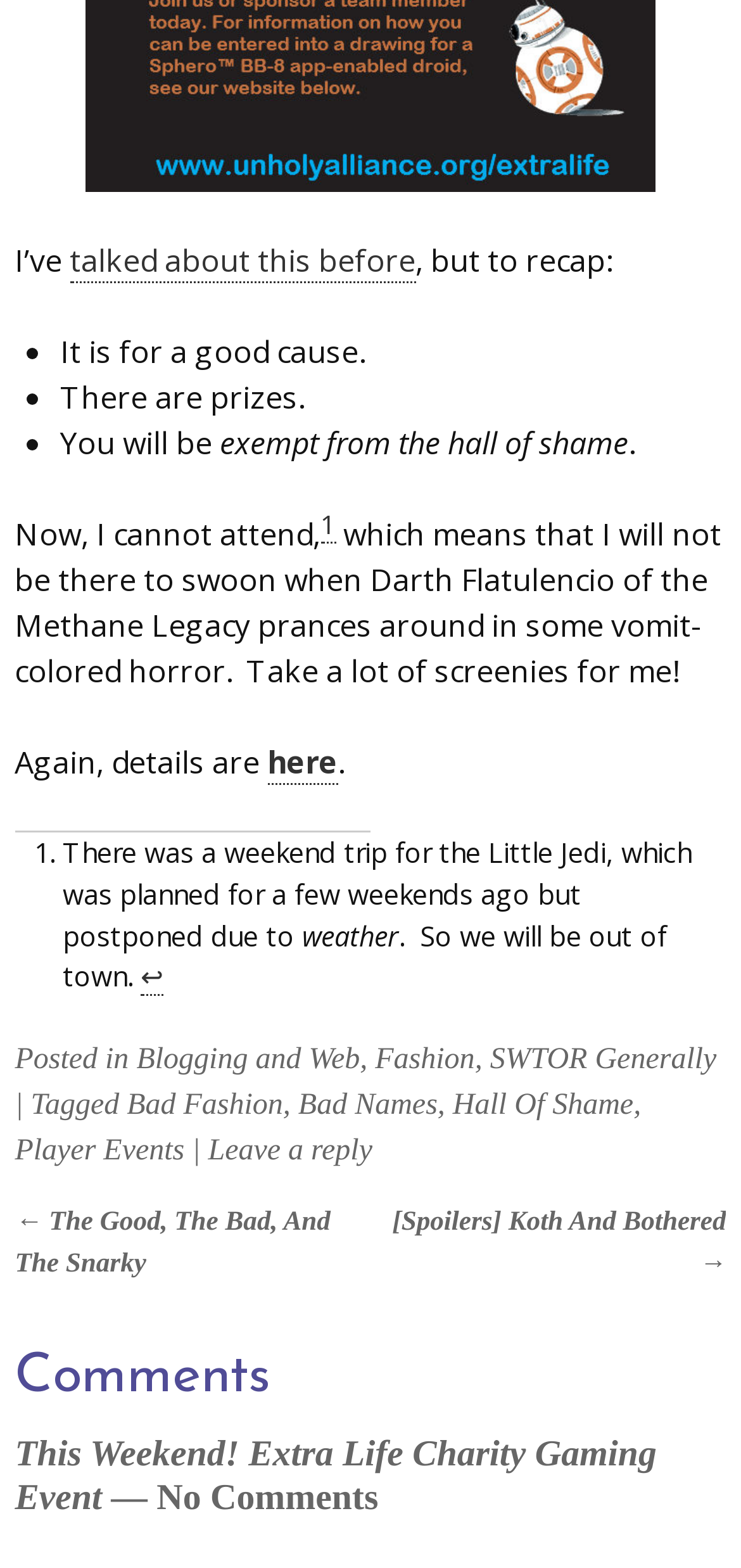From the webpage screenshot, predict the bounding box of the UI element that matches this description: "Blogging and Web".

[0.184, 0.666, 0.486, 0.687]